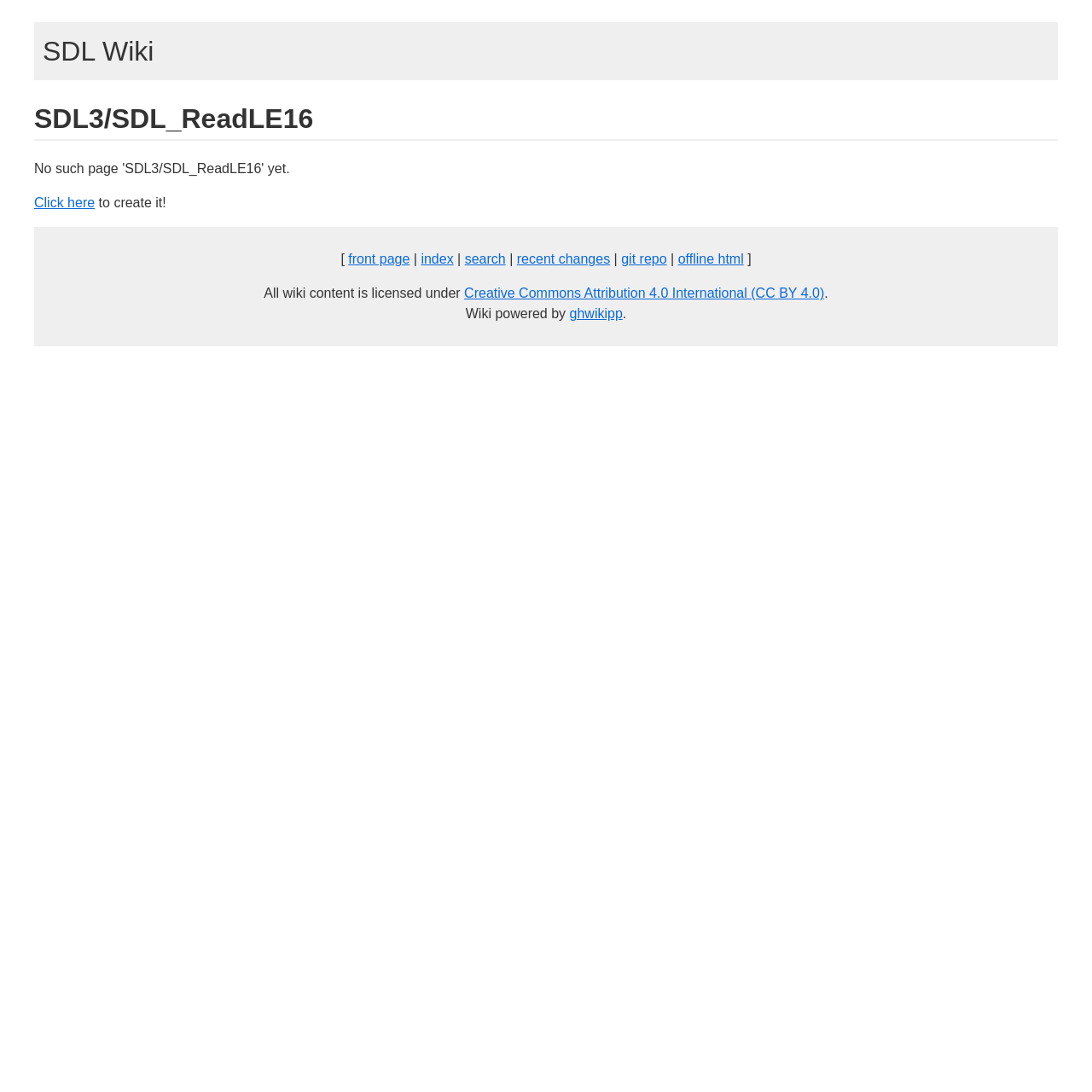How many links are there in the top navigation bar?
Using the image as a reference, give a one-word or short phrase answer.

7